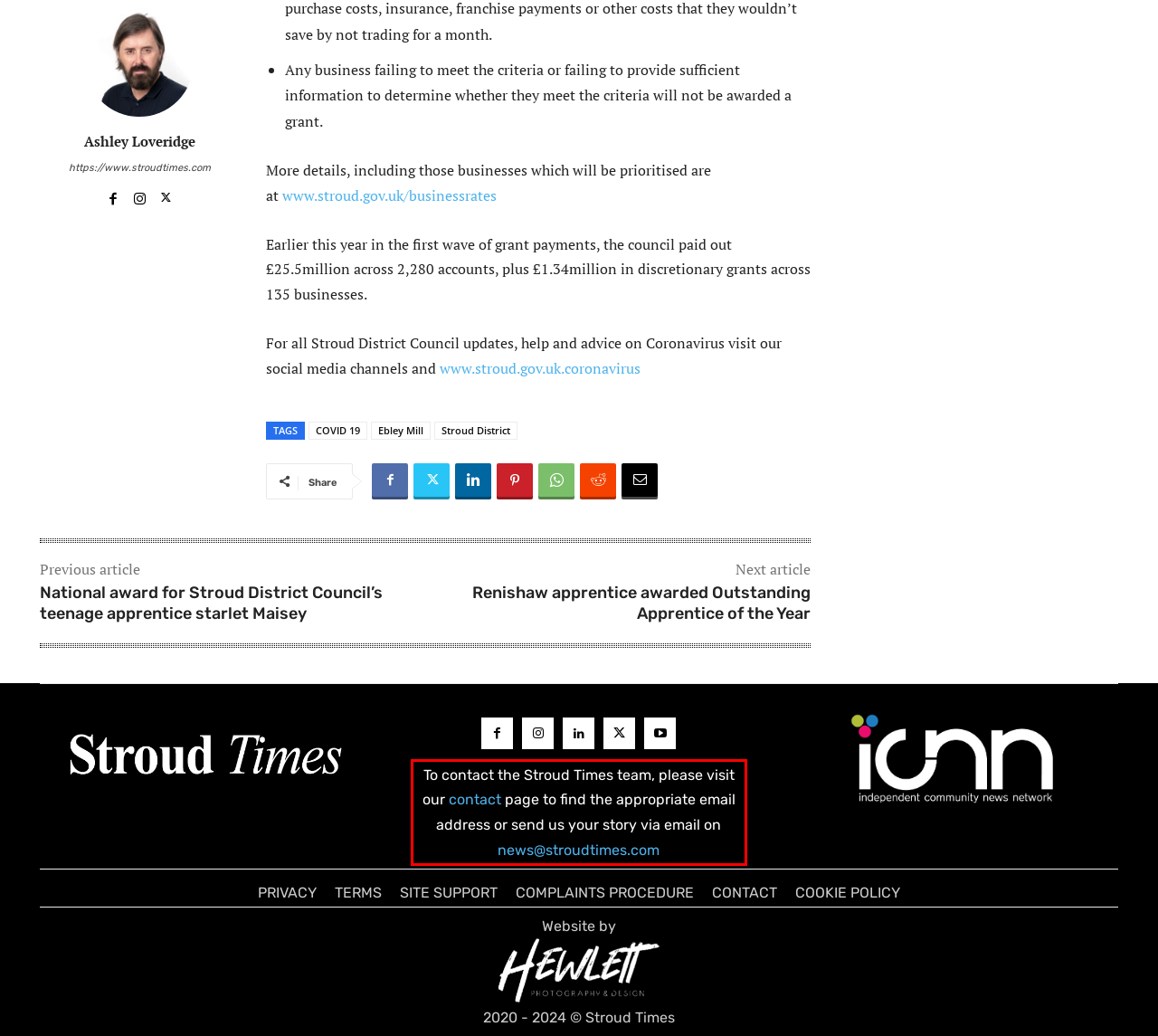You are provided with a screenshot of a webpage featuring a red rectangle bounding box. Extract the text content within this red bounding box using OCR.

To contact the Stroud Times team, please visit our contact page to find the appropriate email address or send us your story via email on news@stroudtimes.com